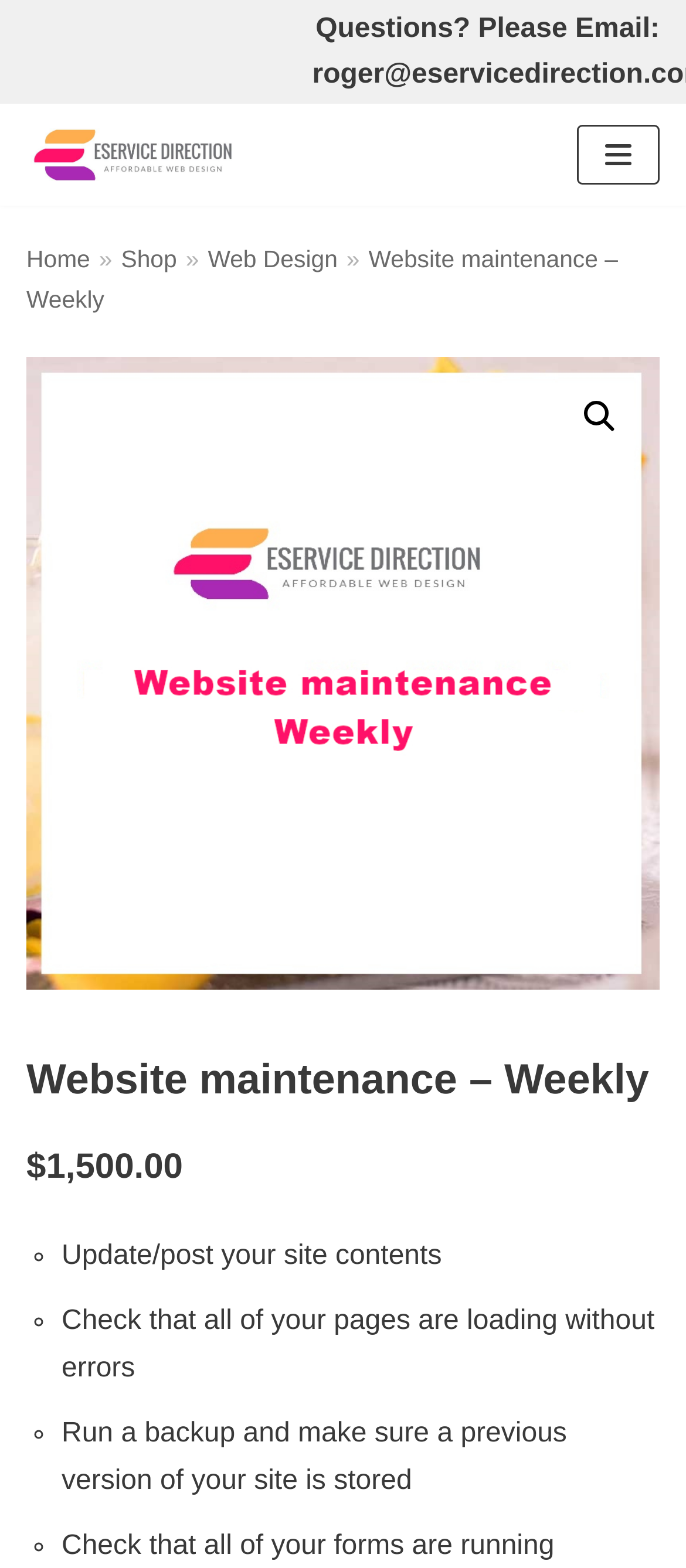How many tasks are included in the website maintenance service?
From the image, provide a succinct answer in one word or a short phrase.

3